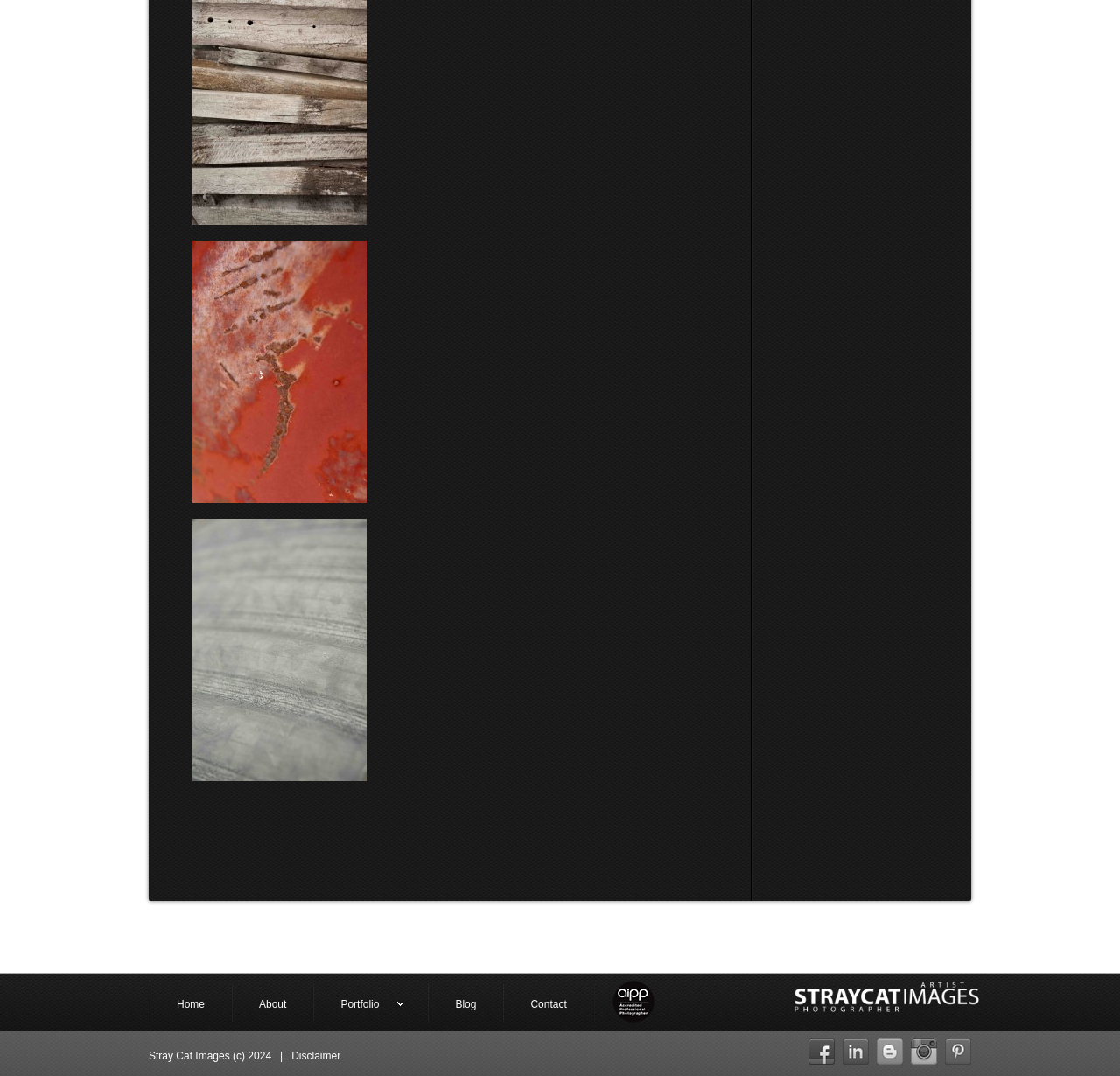Locate the bounding box coordinates of the clickable region necessary to complete the following instruction: "go to home page". Provide the coordinates in the format of four float numbers between 0 and 1, i.e., [left, top, right, bottom].

[0.134, 0.914, 0.206, 0.952]